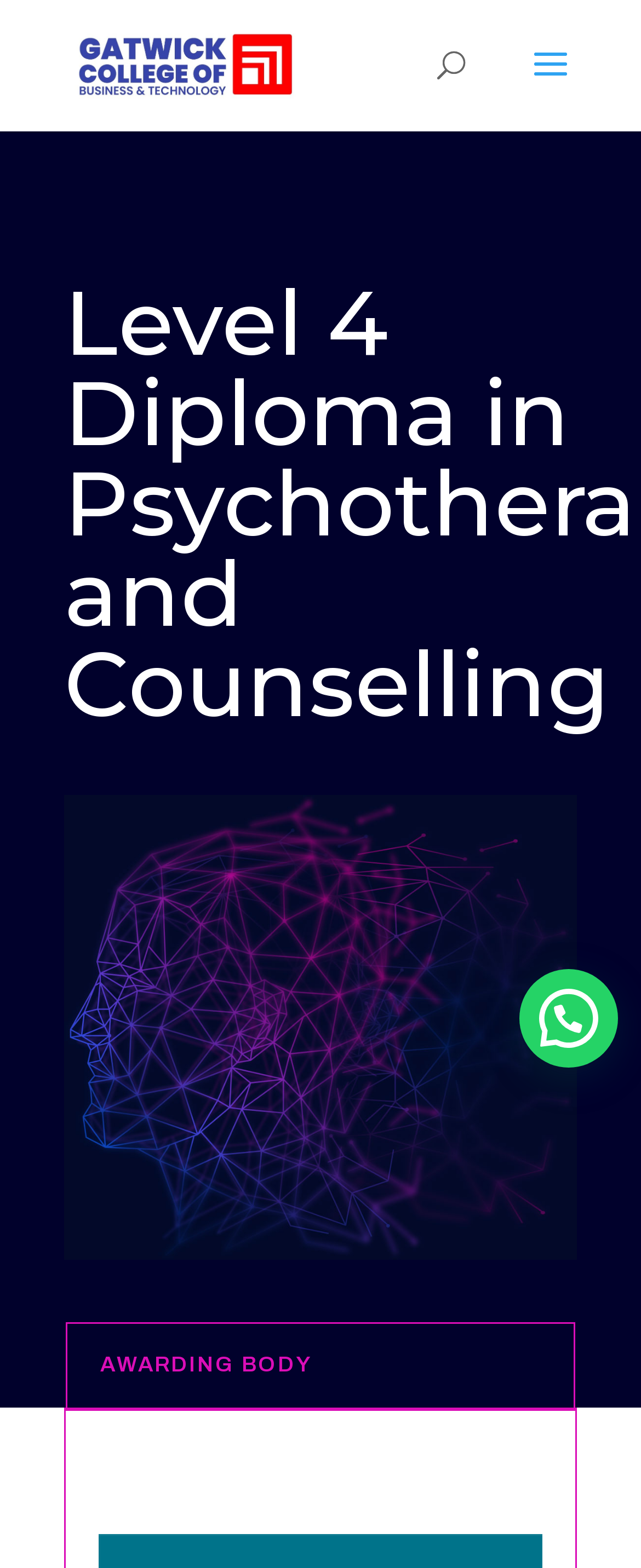Please provide a detailed answer to the question below based on the screenshot: 
What is the name of the college?

I found the answer by looking at the link and image elements at the top of the webpage, which both have the text 'Gatwick college of business and technology'.